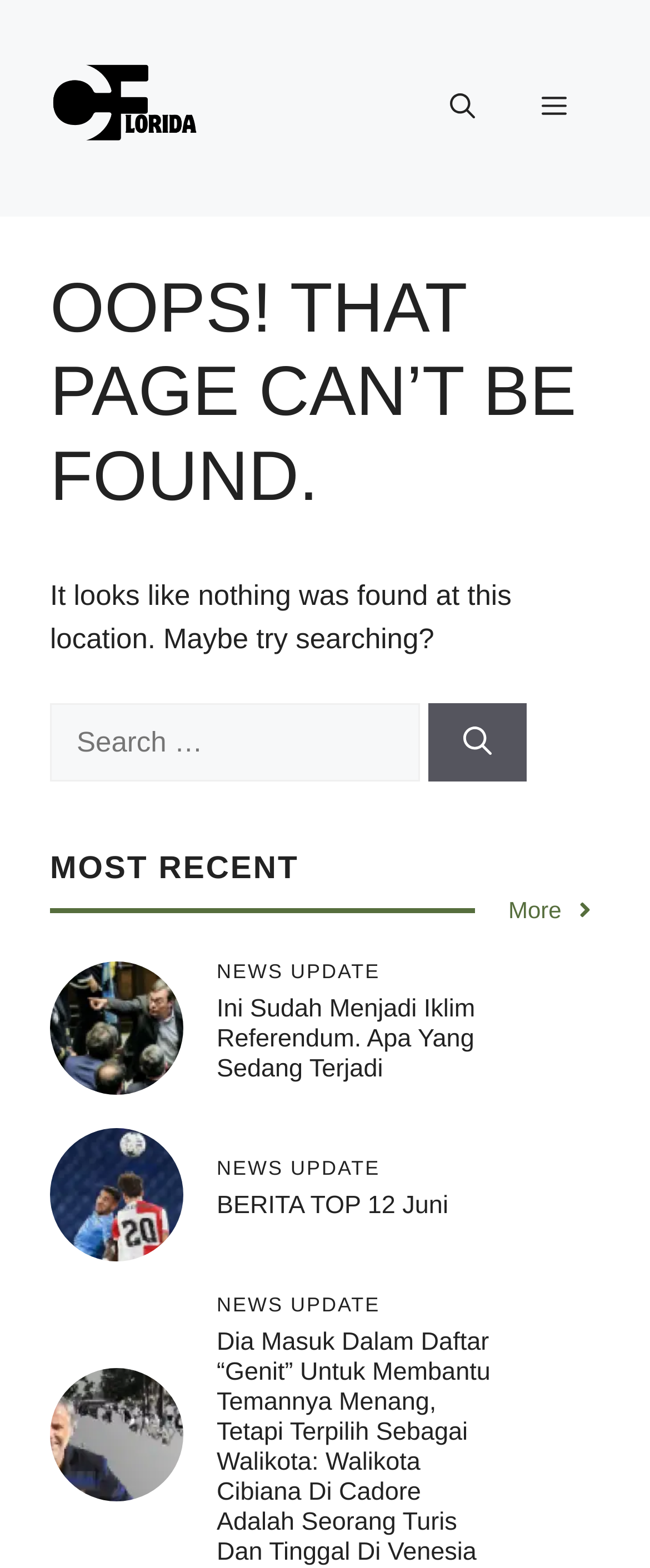What type of content is listed under 'MOST RECENT'? Analyze the screenshot and reply with just one word or a short phrase.

News updates